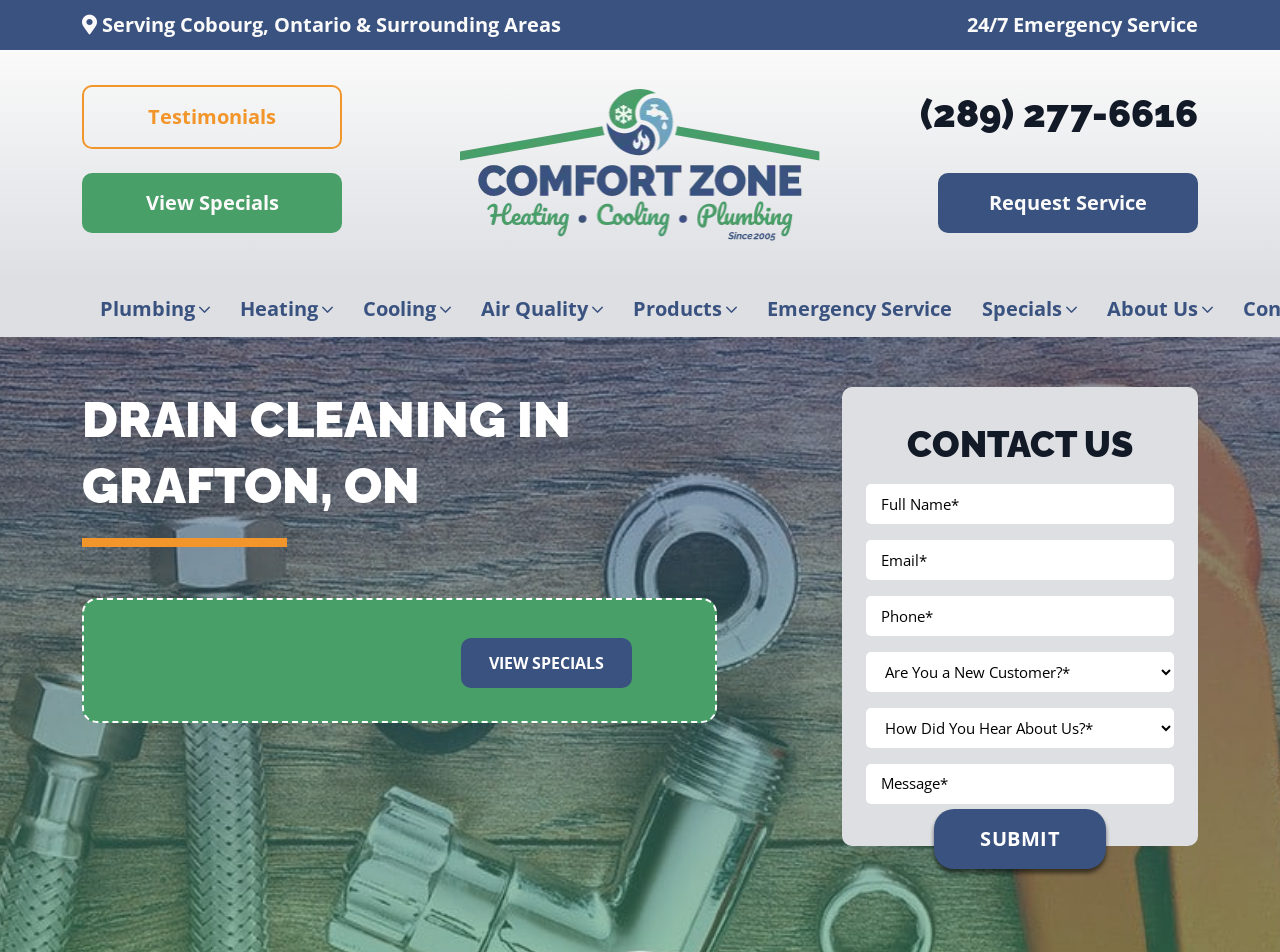Answer the following in one word or a short phrase: 
Is Comfort Zone available for emergency services?

Yes